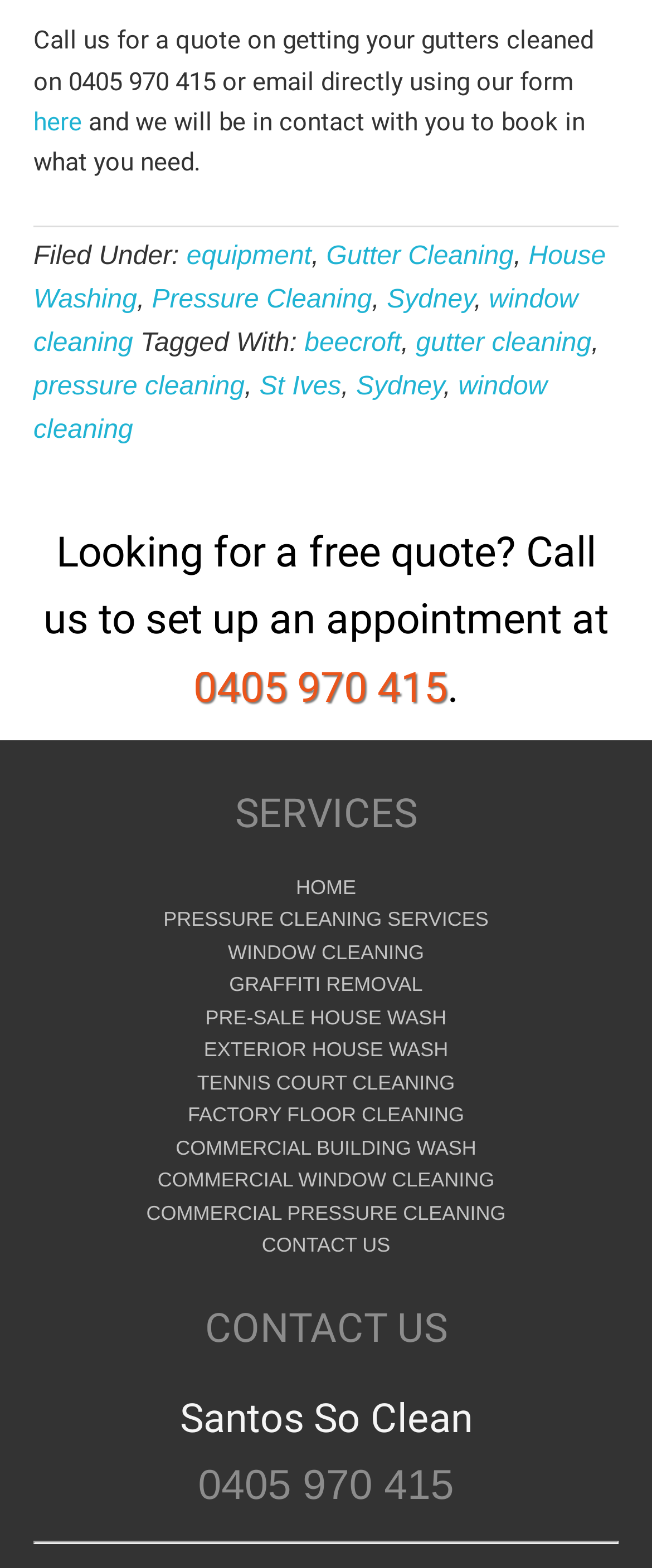Please find the bounding box coordinates for the clickable element needed to perform this instruction: "Click the 'WINDOW CLEANING' link".

[0.35, 0.6, 0.65, 0.615]